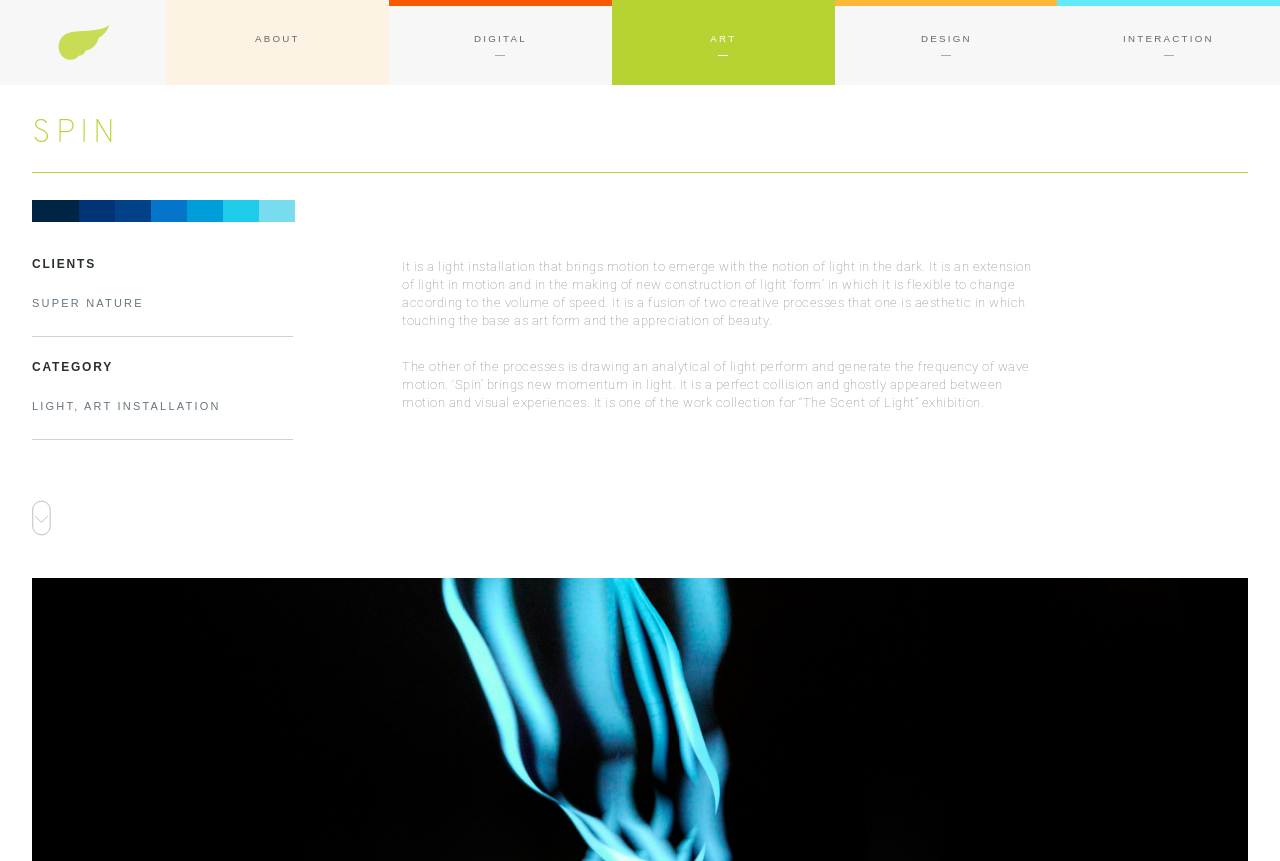Find the bounding box of the element with the following description: "DIGITAL". The coordinates must be four float numbers between 0 and 1, formatted as [left, top, right, bottom].

[0.304, 0.0, 0.478, 0.099]